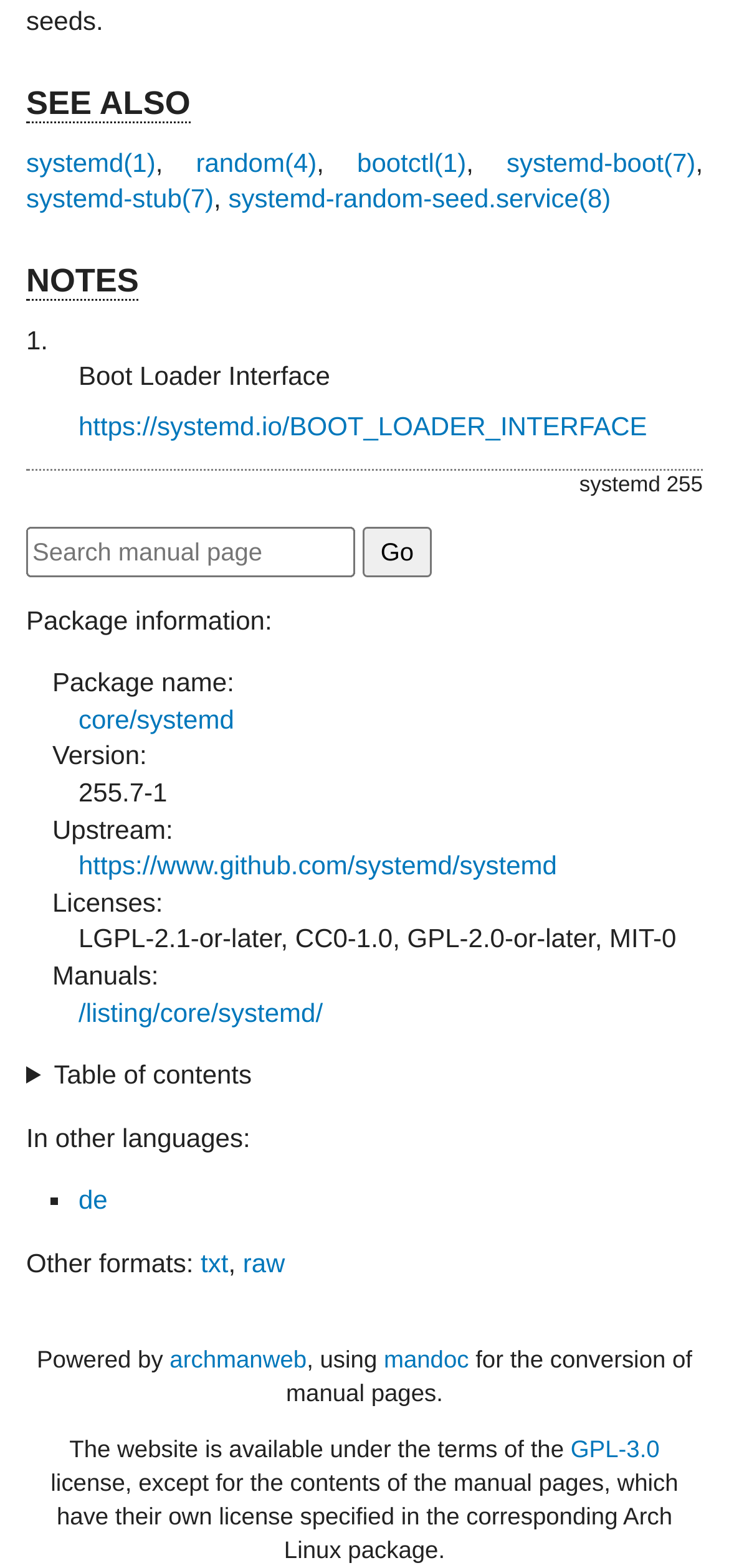Refer to the screenshot and answer the following question in detail:
What is the license of the website?

The license of the website can be found at the bottom of the webpage, which states that 'The website is available under the terms of the GPL-3.0 license, except for the contents of the manual pages, which have their own license specified in the corresponding Arch Linux package'.